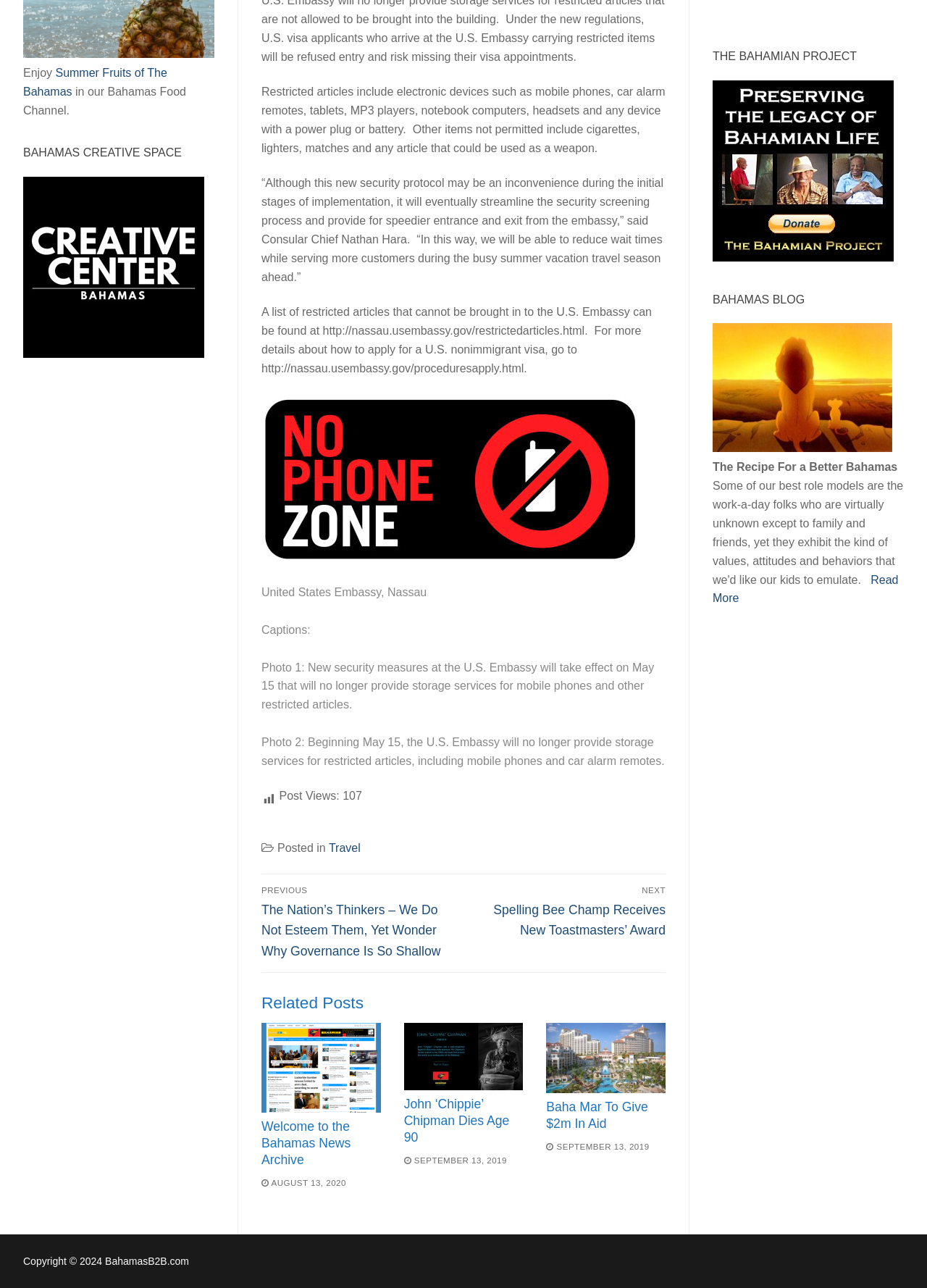Please locate the bounding box coordinates of the element that should be clicked to complete the given instruction: "Visit the Bahamas News Archive".

[0.282, 0.794, 0.411, 0.864]